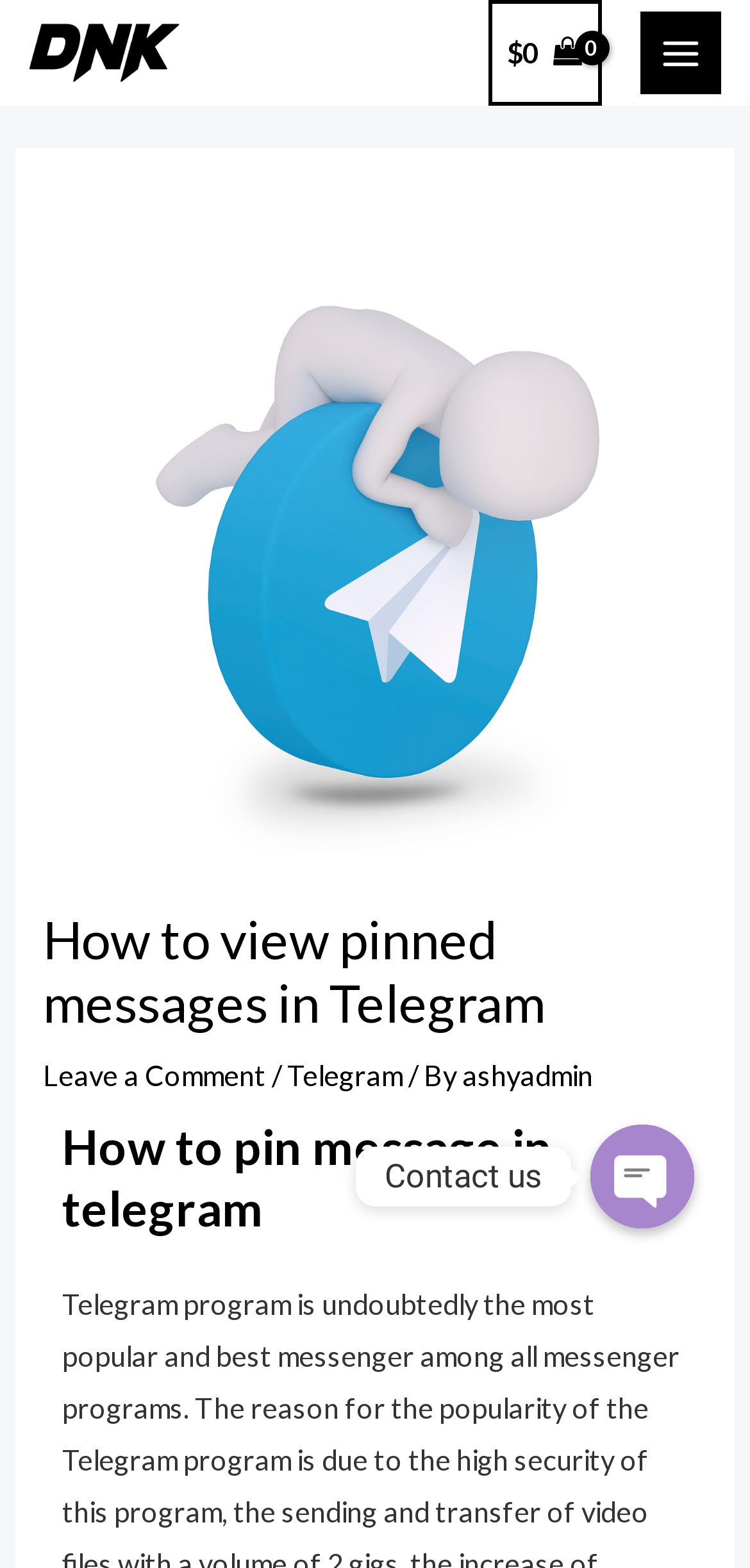Deliver a detailed narrative of the webpage's visual and textual elements.

The webpage is about "How to view pinned messages in Telegram". At the top left, there is a link to an empty shopping cart. To the right of it, there is a "MAIN MENU" button. Below the top section, there is a large header area that takes up most of the page. Within this area, there is an image related to social media, and a heading that matches the title of the webpage. Below the heading, there are links to "Leave a Comment" and "Telegram", separated by a slash. The author's name, "ashyadmin", is also mentioned.

Further down, there is a heading that asks "How to pin message in telegram". Above this heading, there is a "Post navigation" text. At the bottom of the page, there are links to "Telegram" and "Email", each accompanied by an image. Additionally, there is a "Contact us" text and an "OPEN CHATY" button, also with an image.